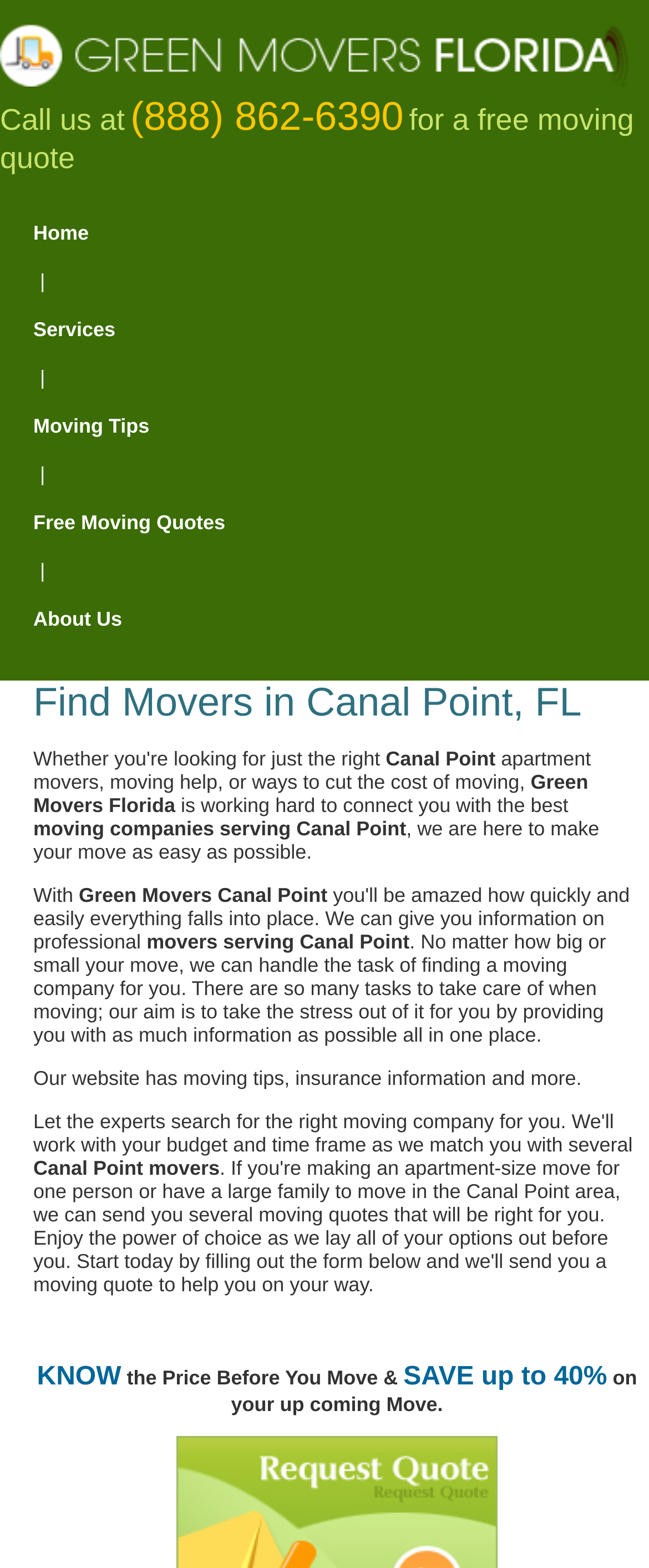Answer the question briefly using a single word or phrase: 
What is the purpose of the website?

To connect users with moving companies